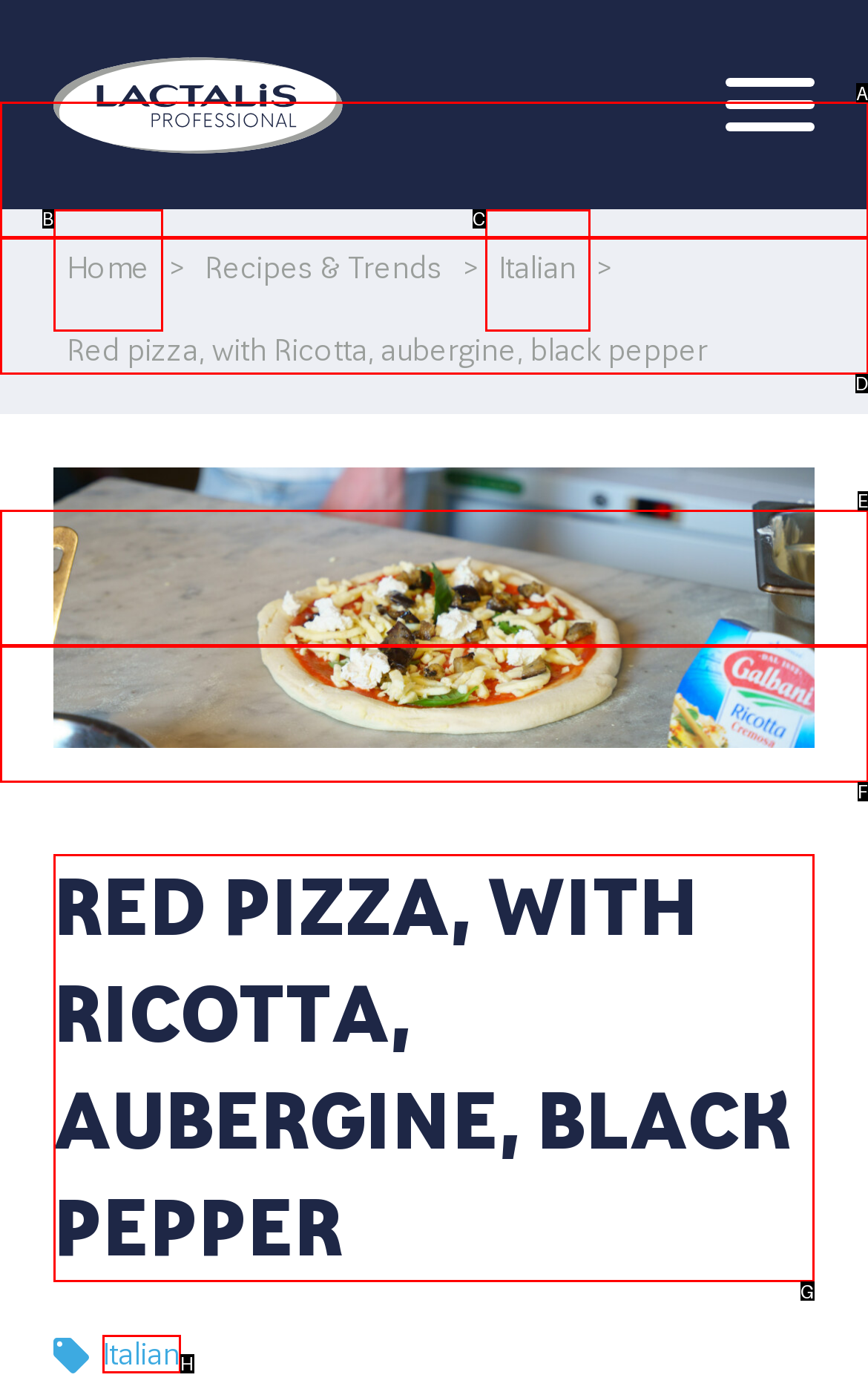Please indicate which option's letter corresponds to the task: Explore the RED PIZZA, WITH RICOTTA, AUBERGINE, BLACK PEPPER recipe by examining the highlighted elements in the screenshot.

G